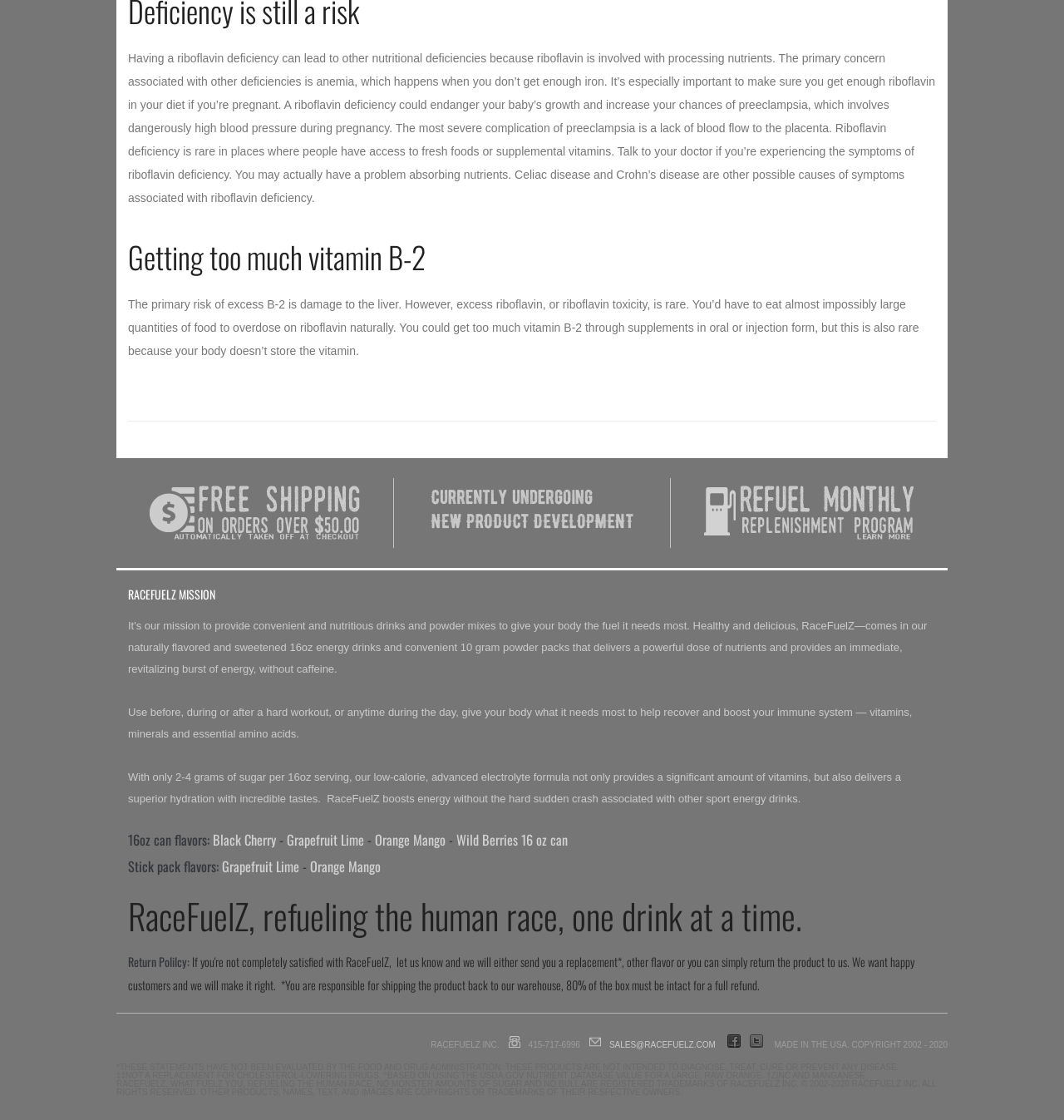Identify the coordinates of the bounding box for the element described below: "sales@racefuelz.com". Return the coordinates as four float numbers between 0 and 1: [left, top, right, bottom].

[0.573, 0.928, 0.673, 0.937]